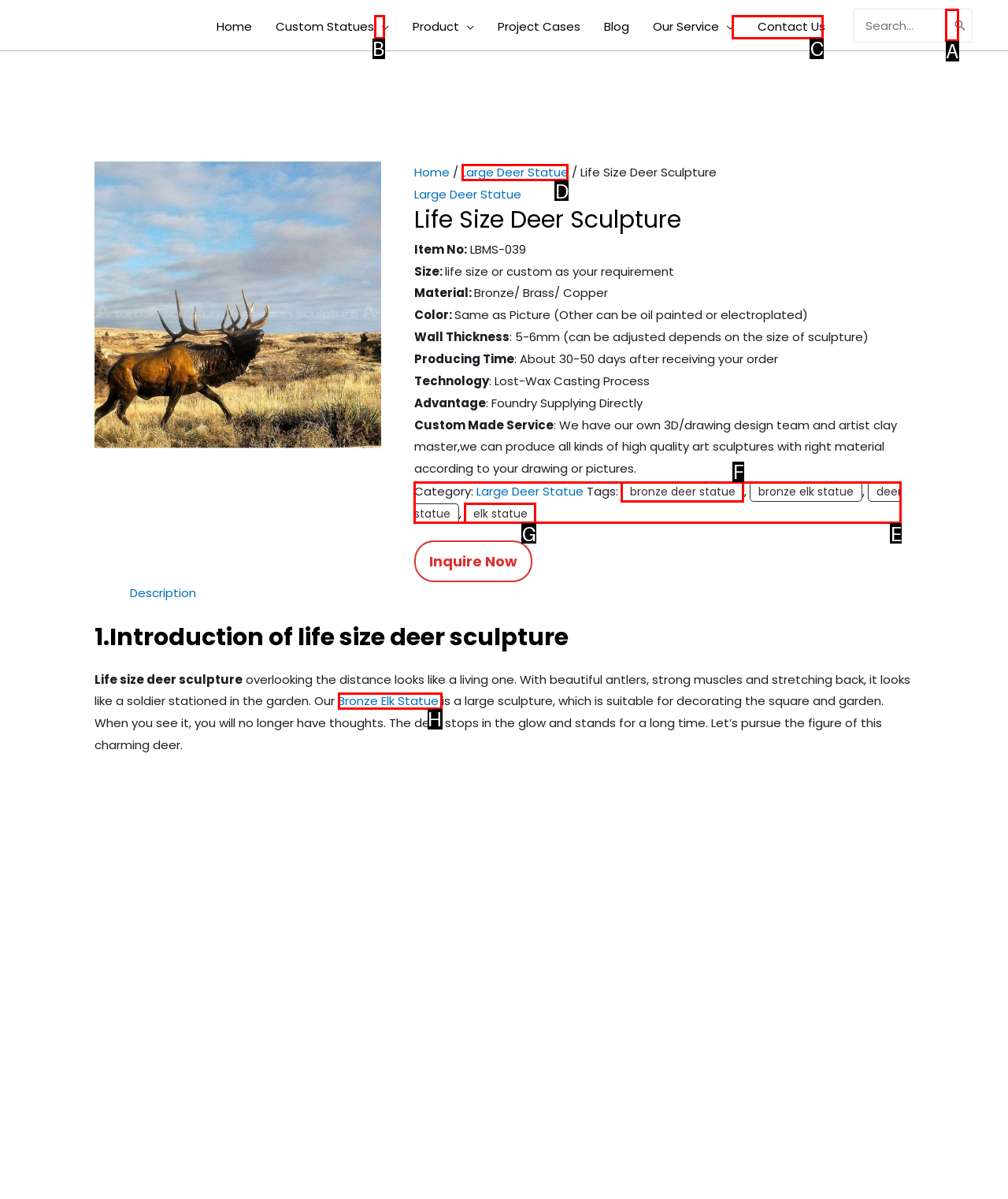Which choice should you pick to execute the task: View the 'Large Deer Statue' category
Respond with the letter associated with the correct option only.

D